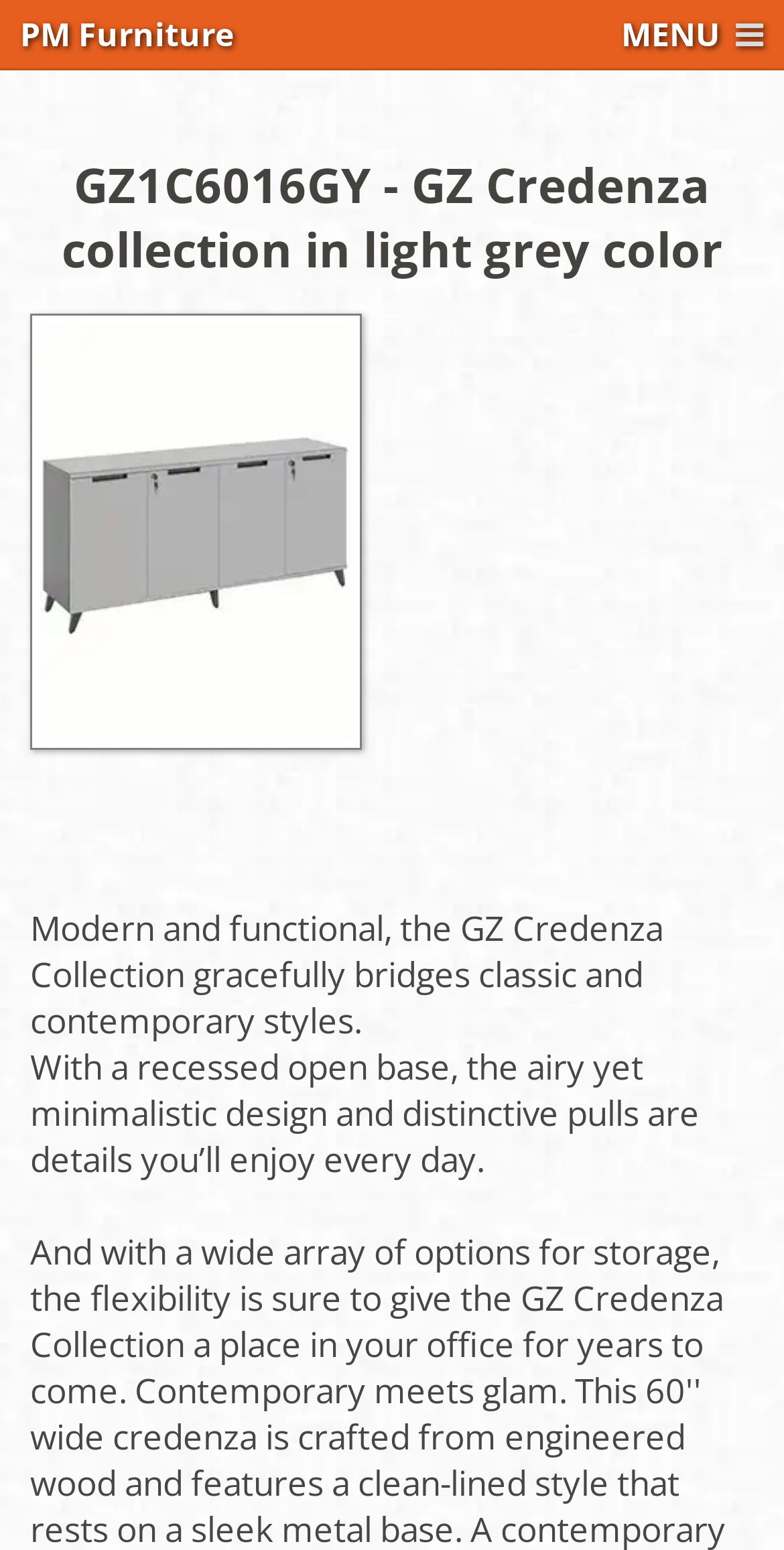Find the bounding box coordinates of the area to click in order to follow the instruction: "explore Modular".

[0.305, 0.201, 0.695, 0.265]